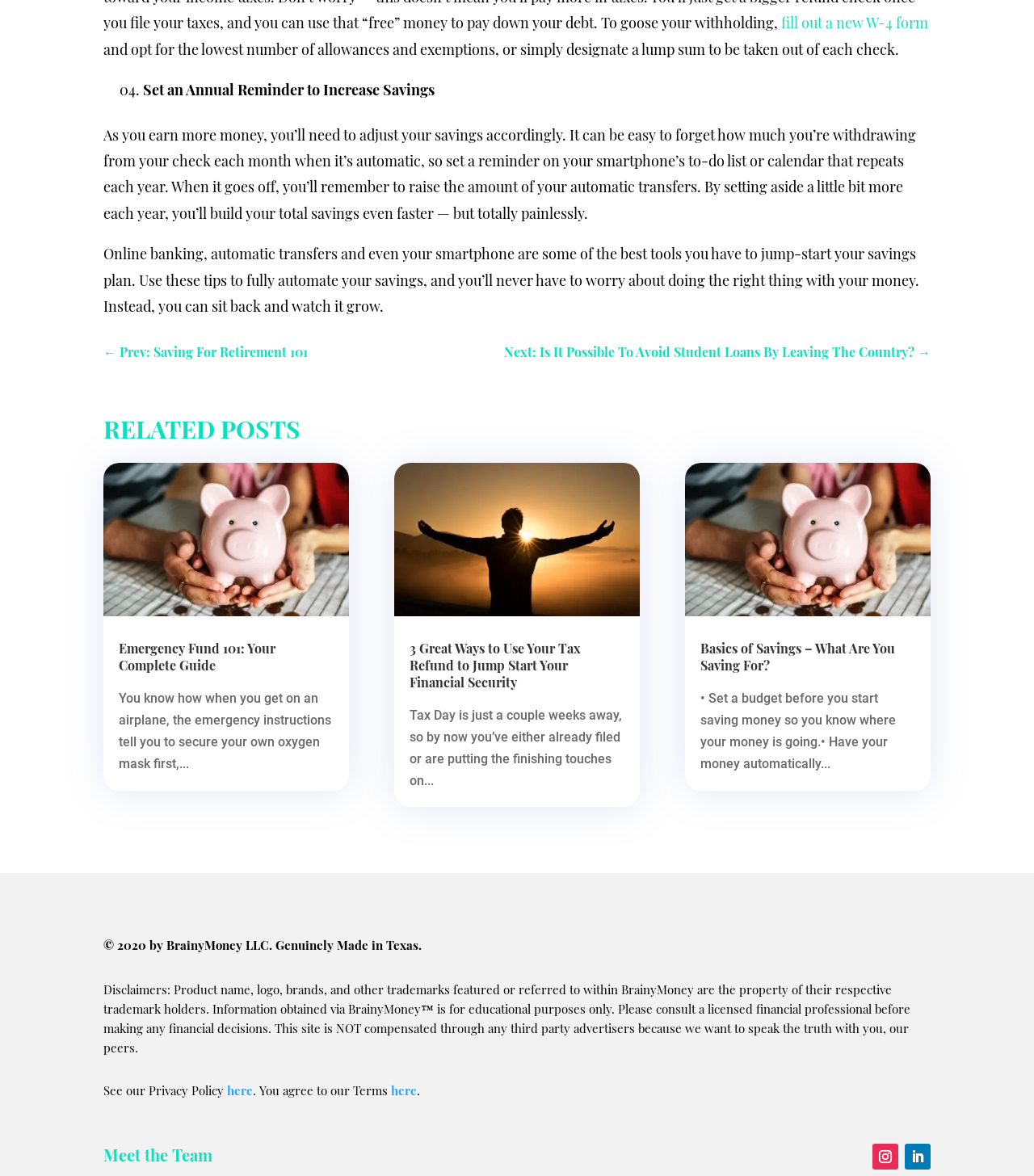Look at the image and give a detailed response to the following question: What is the purpose of the webpage?

Based on the content of the webpage, it appears to be providing tips and advice on how to save money and plan for the future. The text mentions setting up automatic transfers, adjusting savings accordingly, and using online banking to jump-start a savings plan. This suggests that the purpose of the webpage is to assist users in managing their finances and achieving their savings goals.